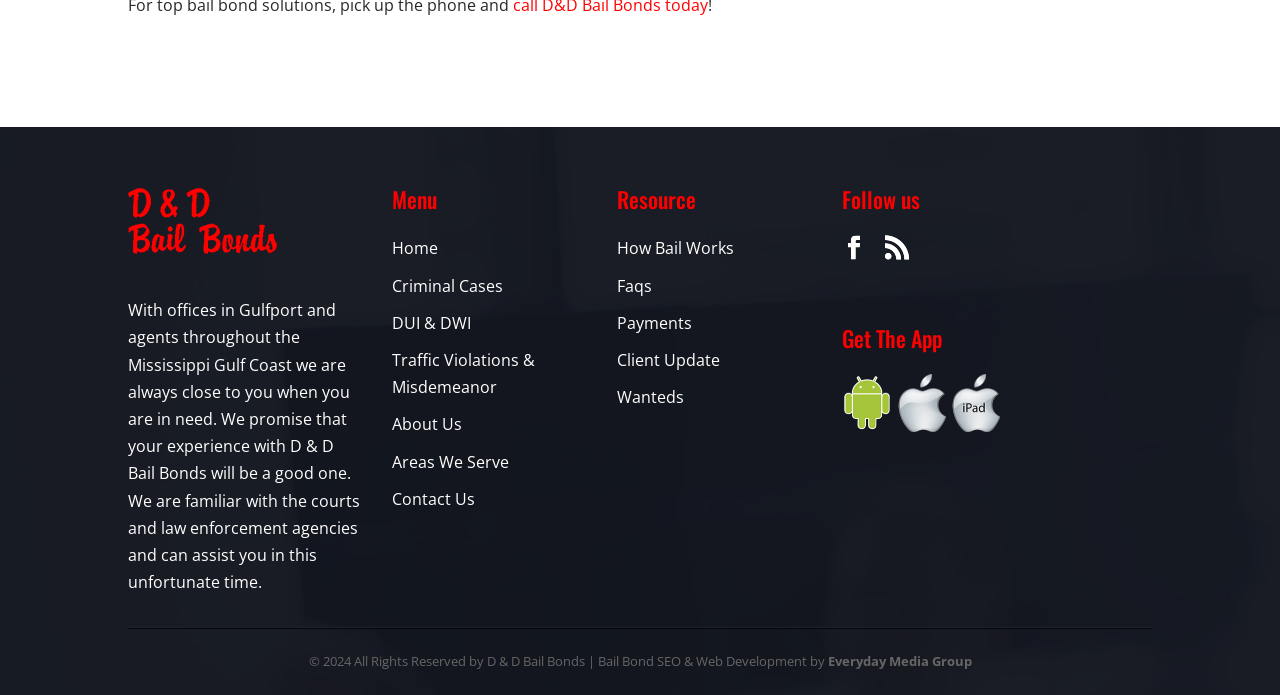Find and indicate the bounding box coordinates of the region you should select to follow the given instruction: "View 'About Us' page".

[0.306, 0.595, 0.361, 0.626]